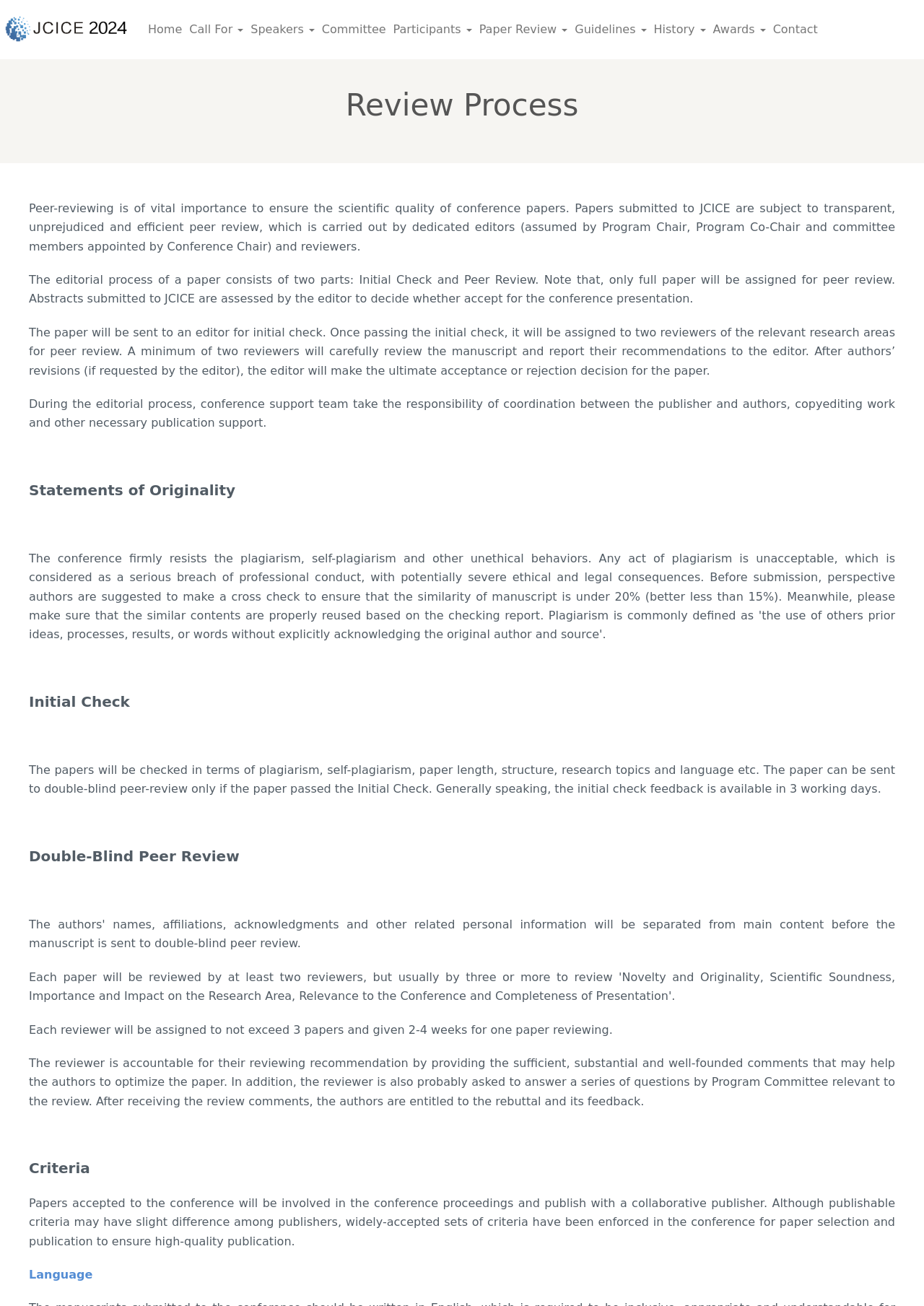Using the webpage screenshot, find the UI element described by Call For. Provide the bounding box coordinates in the format (top-left x, top-left y, bottom-right x, bottom-right y), ensuring all values are floating point numbers between 0 and 1.

[0.201, 0.0, 0.267, 0.045]